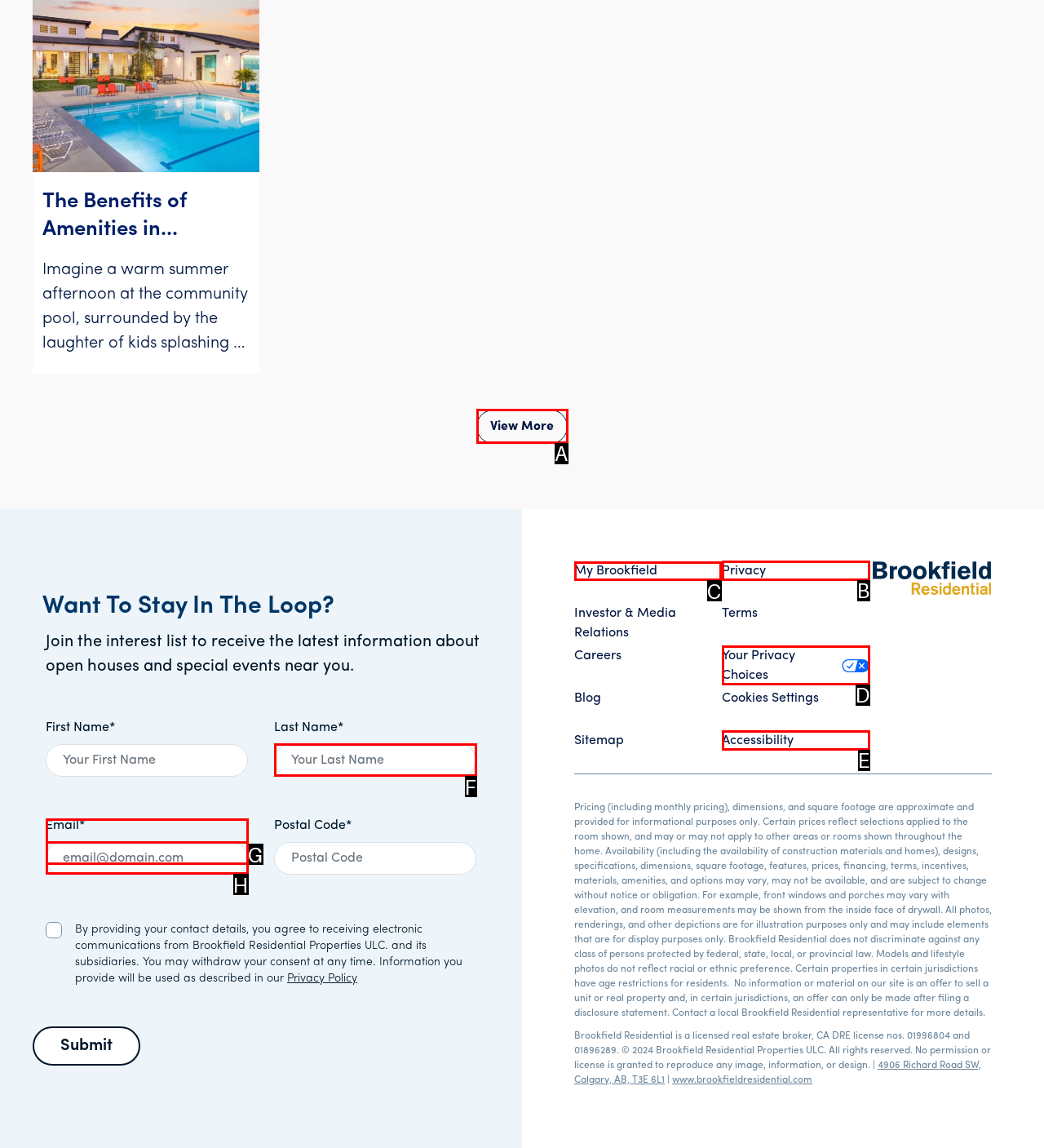Tell me which one HTML element I should click to complete the following task: Go to My Brookfield
Answer with the option's letter from the given choices directly.

C